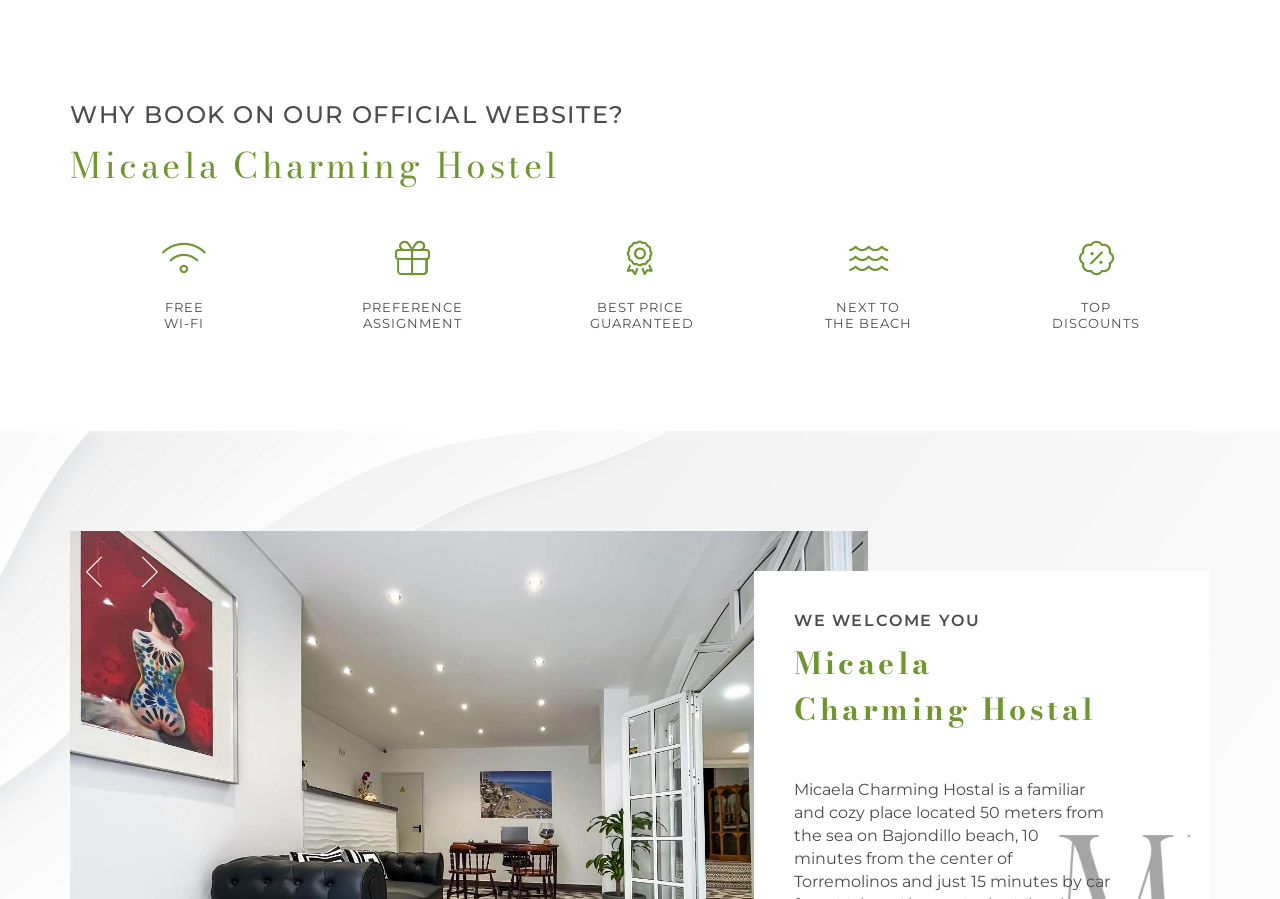Please give a short response to the question using one word or a phrase:
What is the current month?

JUNE